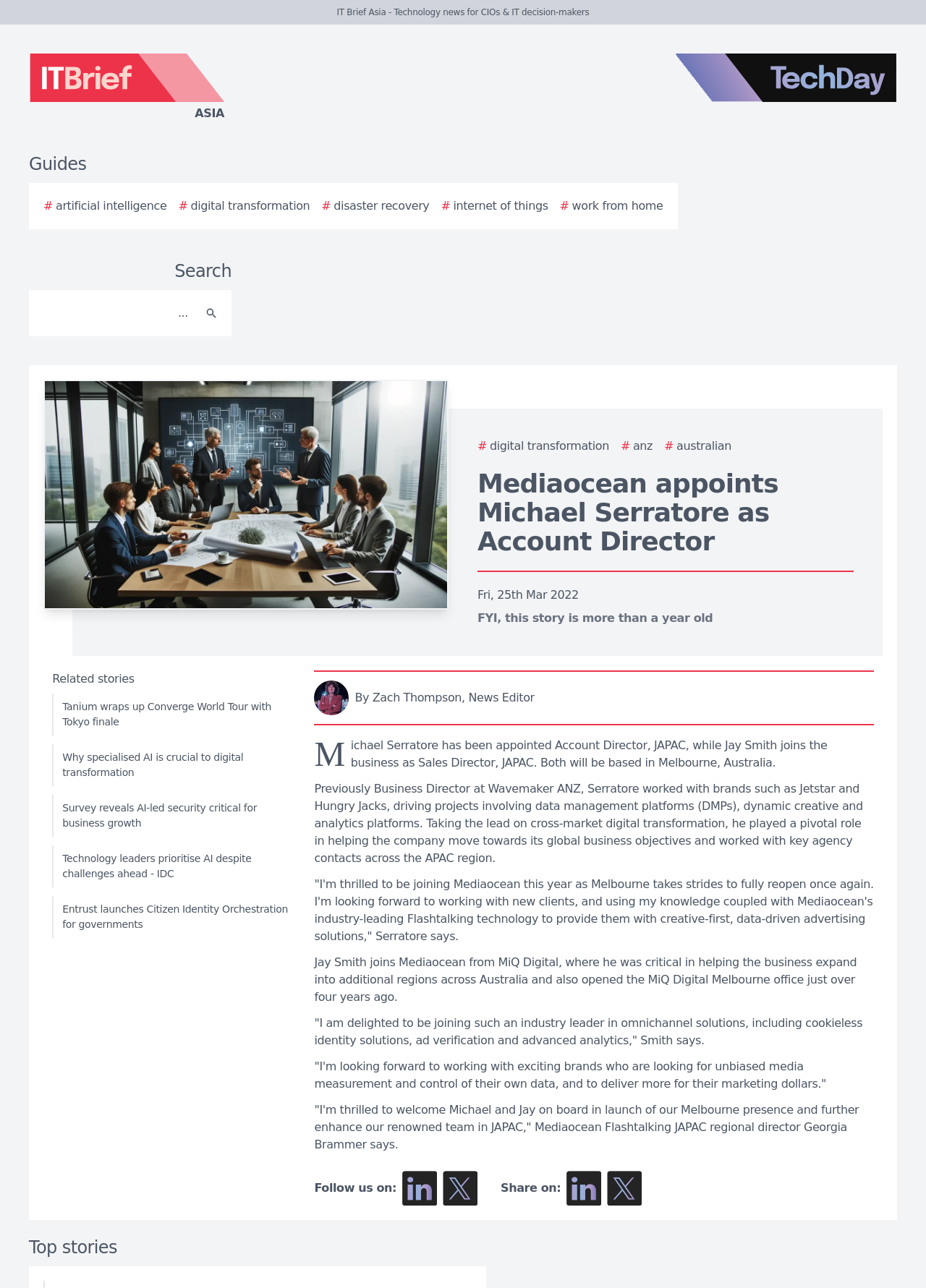Given the description "By Zach Thompson, News Editor", provide the bounding box coordinates of the corresponding UI element.

[0.339, 0.528, 0.944, 0.555]